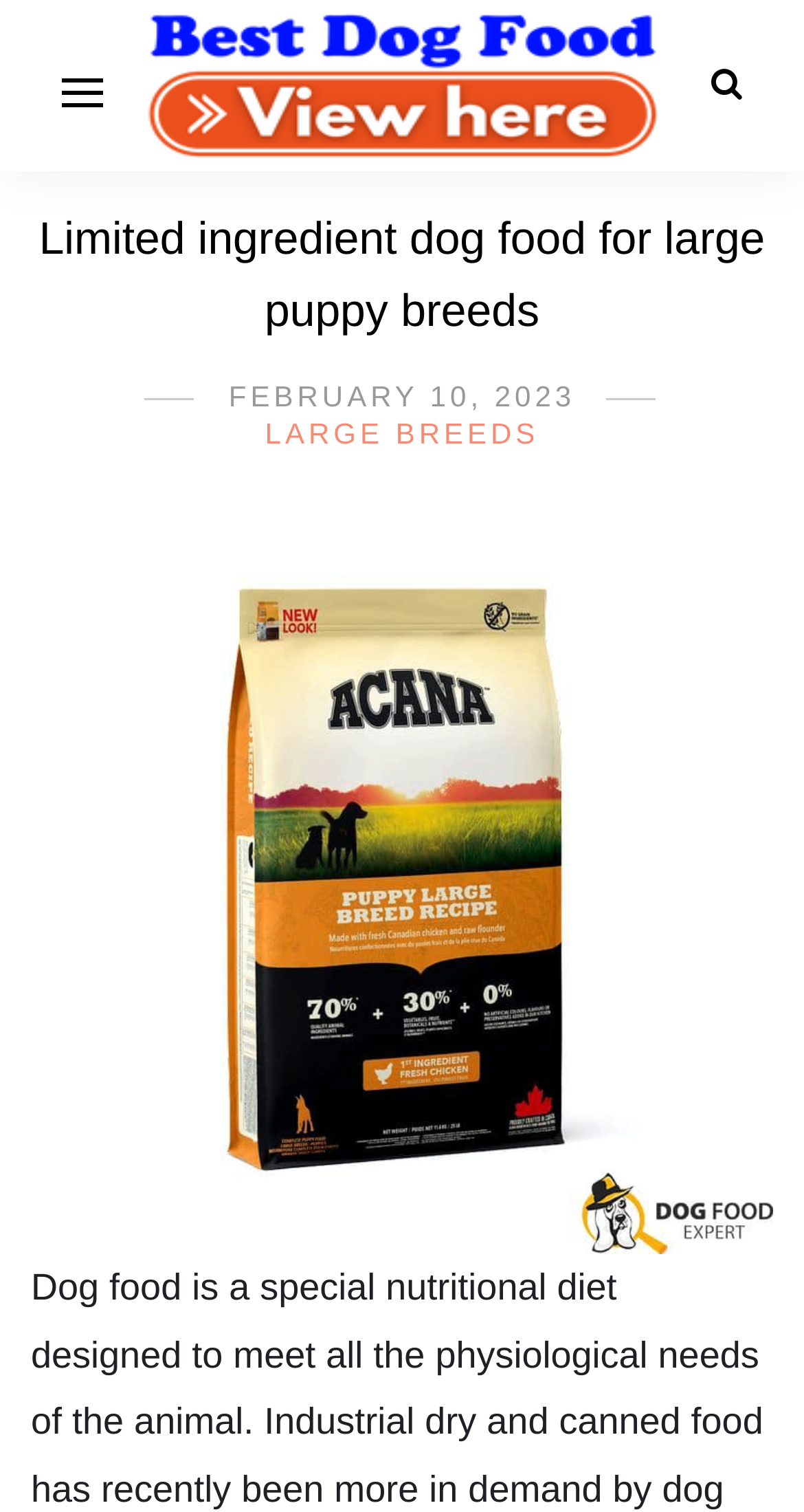Describe all the significant parts and information present on the webpage.

The webpage is about limited ingredient dog food for large puppy breeds. At the top left, there is a button. To the right of the button, there is a link labeled "Expert" accompanied by an image with the same label. On the top right, there is another link with a font awesome icon. 

Below these elements, there is a heading that repeats the title "Limited ingredient dog food for large puppy breeds". Under the heading, there is a text "FEBRUARY 10, 2023" indicating the date. To the right of the date, there is a link labeled "LARGE BREEDS". 

Below these elements, there is a large image that takes up most of the page, labeled "Limited ingredient dog food for large puppy breeds", which is likely the main content of the webpage.